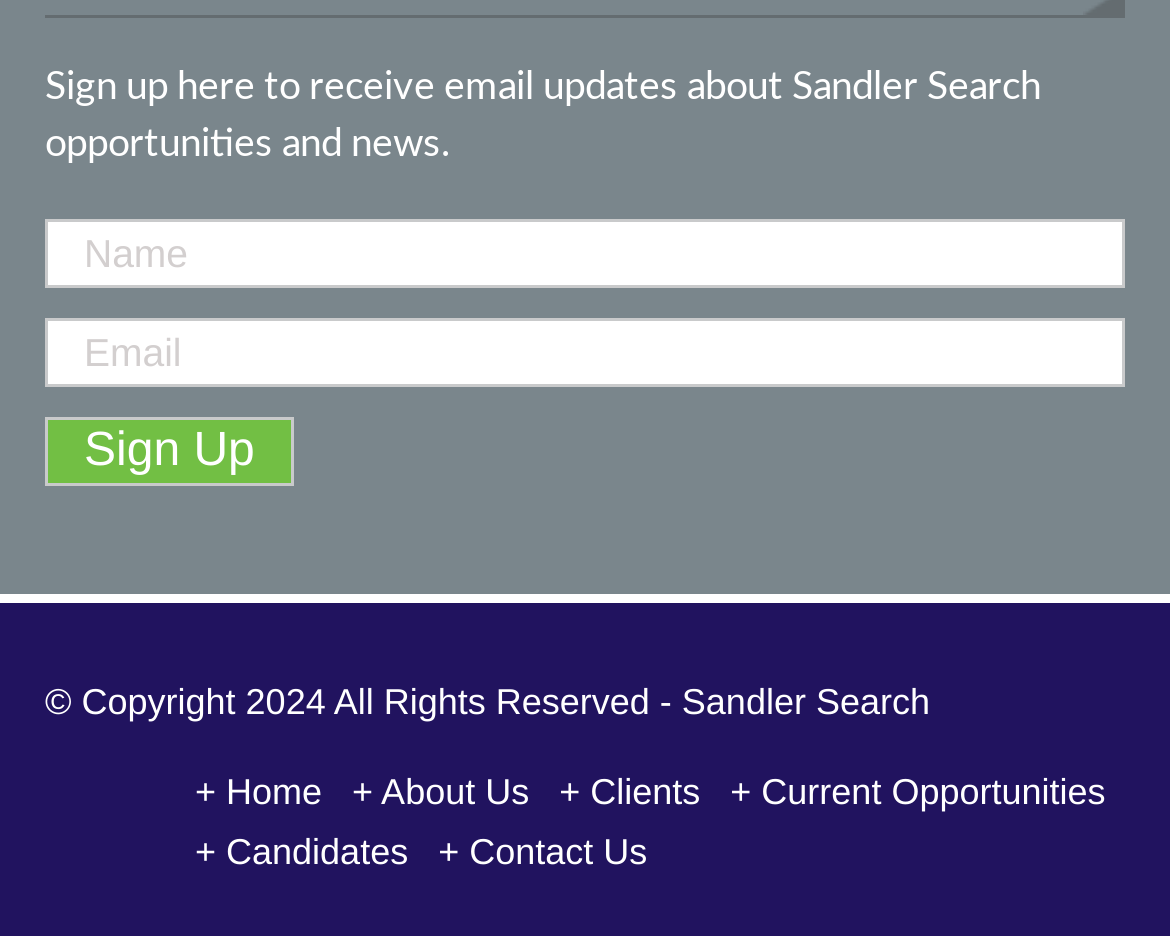Using the element description provided, determine the bounding box coordinates in the format (top-left x, top-left y, bottom-right x, bottom-right y). Ensure that all values are floating point numbers between 0 and 1. Element description: + Clients

[0.478, 0.825, 0.599, 0.869]